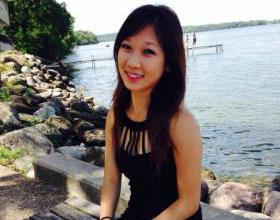Please answer the following question using a single word or phrase: 
What is in the background of the image?

A serene lake